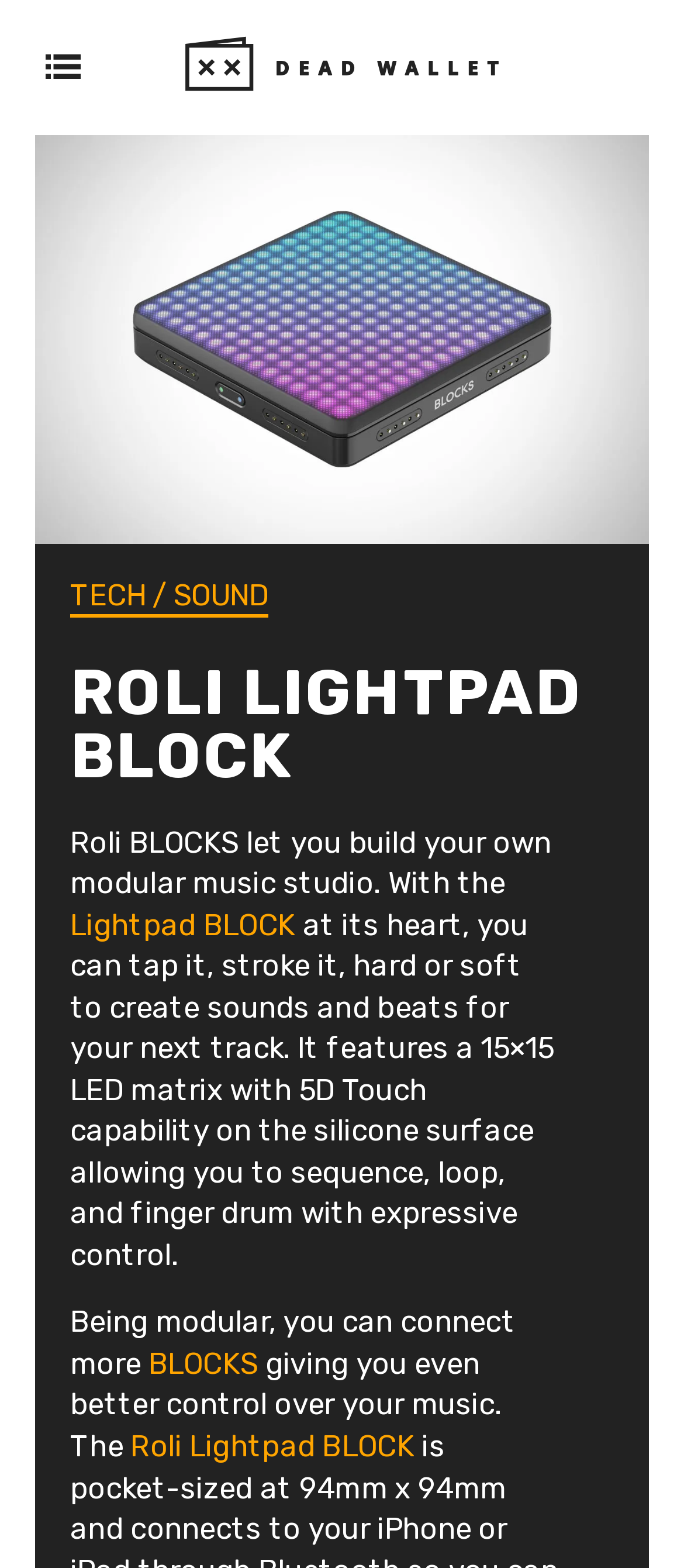Indicate the bounding box coordinates of the element that needs to be clicked to satisfy the following instruction: "Search for jobs". The coordinates should be four float numbers between 0 and 1, i.e., [left, top, right, bottom].

None